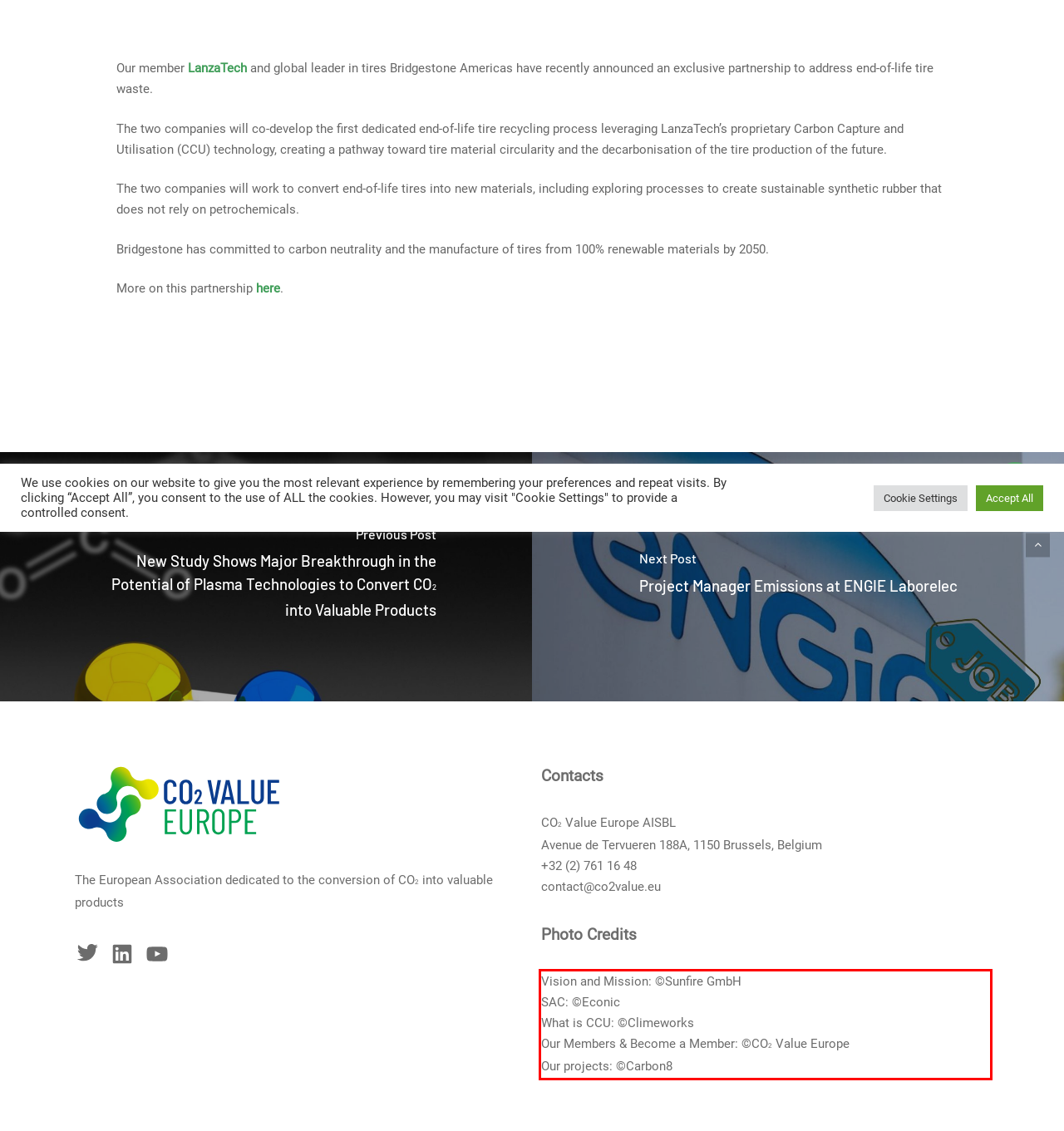Perform OCR on the text inside the red-bordered box in the provided screenshot and output the content.

Vision and Mission: ©Sunfire GmbH SAC: ©Econic What is CCU: ©Climeworks Our Members & Become a Member: ©CO2 Value Europe Our projects: ©Carbon8